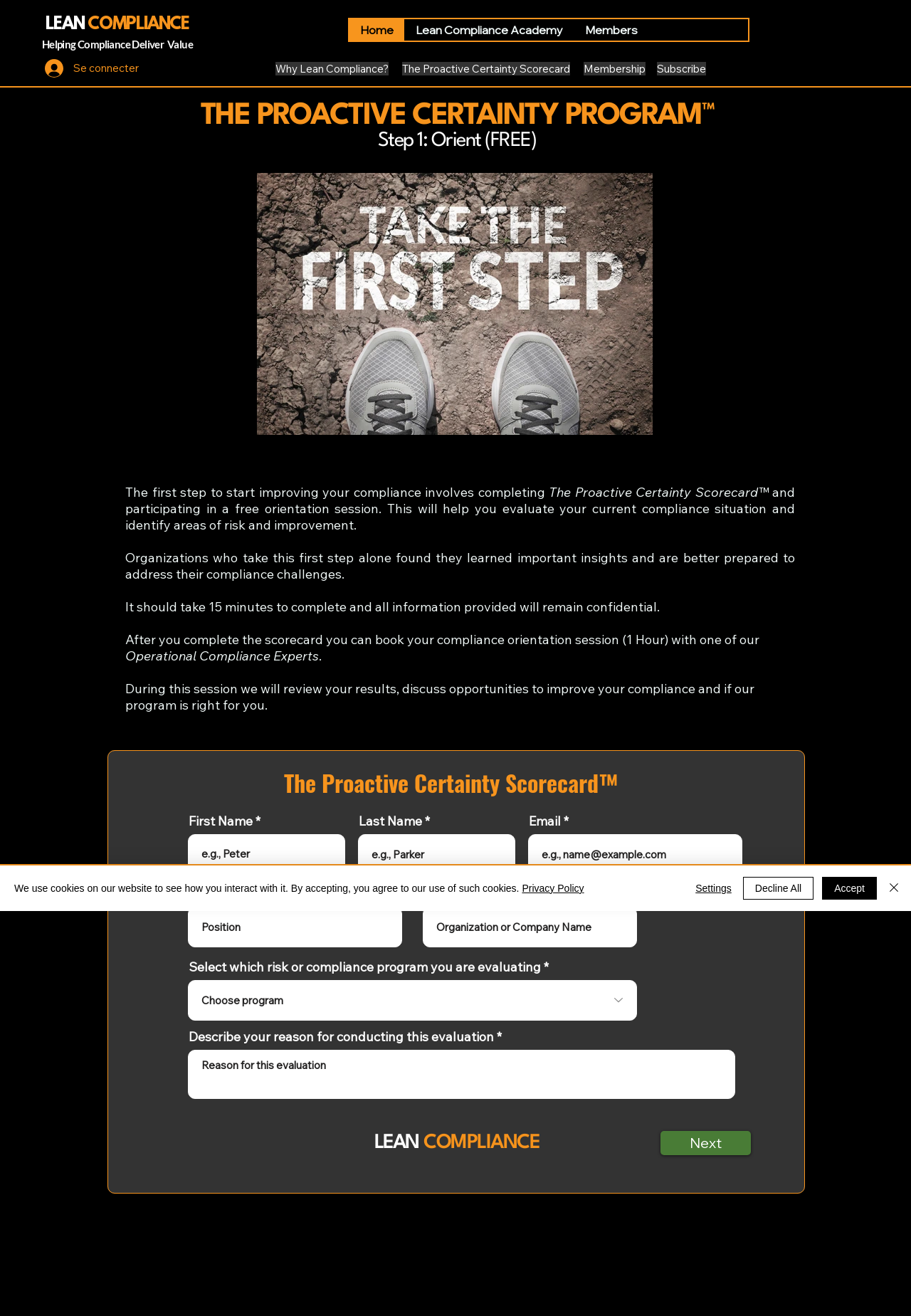What is the role of the Operational Compliance Experts in the Proactive Certainty Program?
Please use the visual content to give a single word or phrase answer.

To review results and discuss opportunities